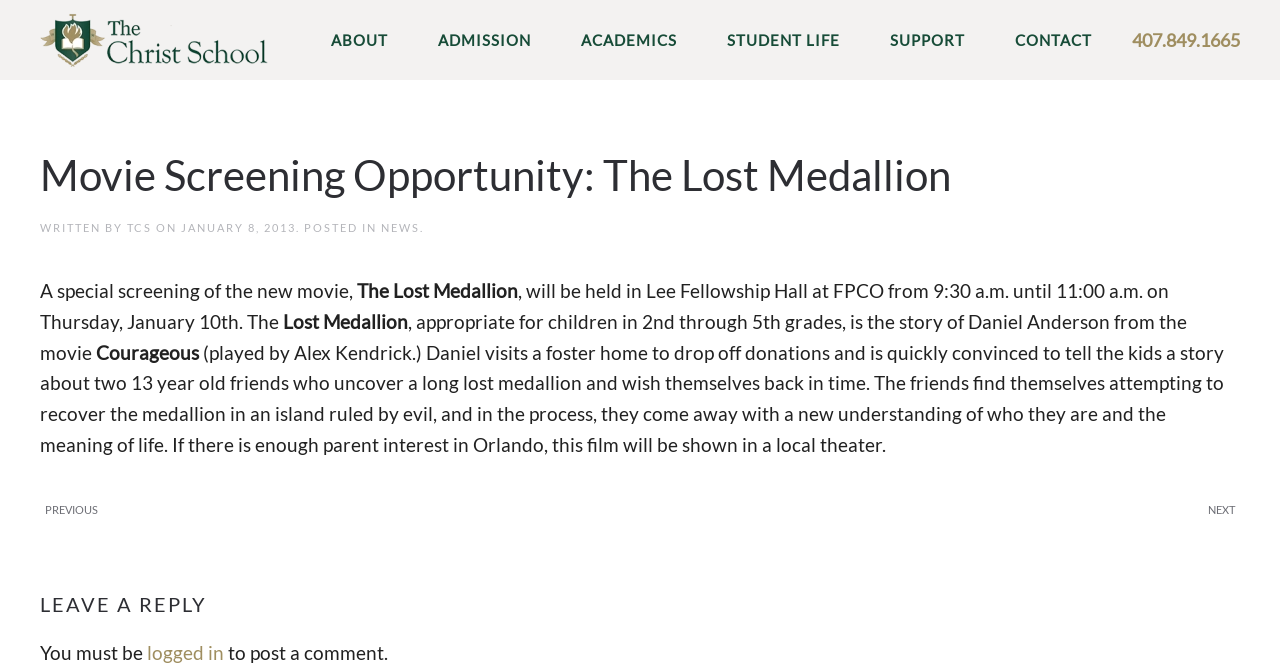Please locate the bounding box coordinates of the element that needs to be clicked to achieve the following instruction: "Go to 'ABOUT' page". The coordinates should be four float numbers between 0 and 1, i.e., [left, top, right, bottom].

[0.251, 0.0, 0.311, 0.12]